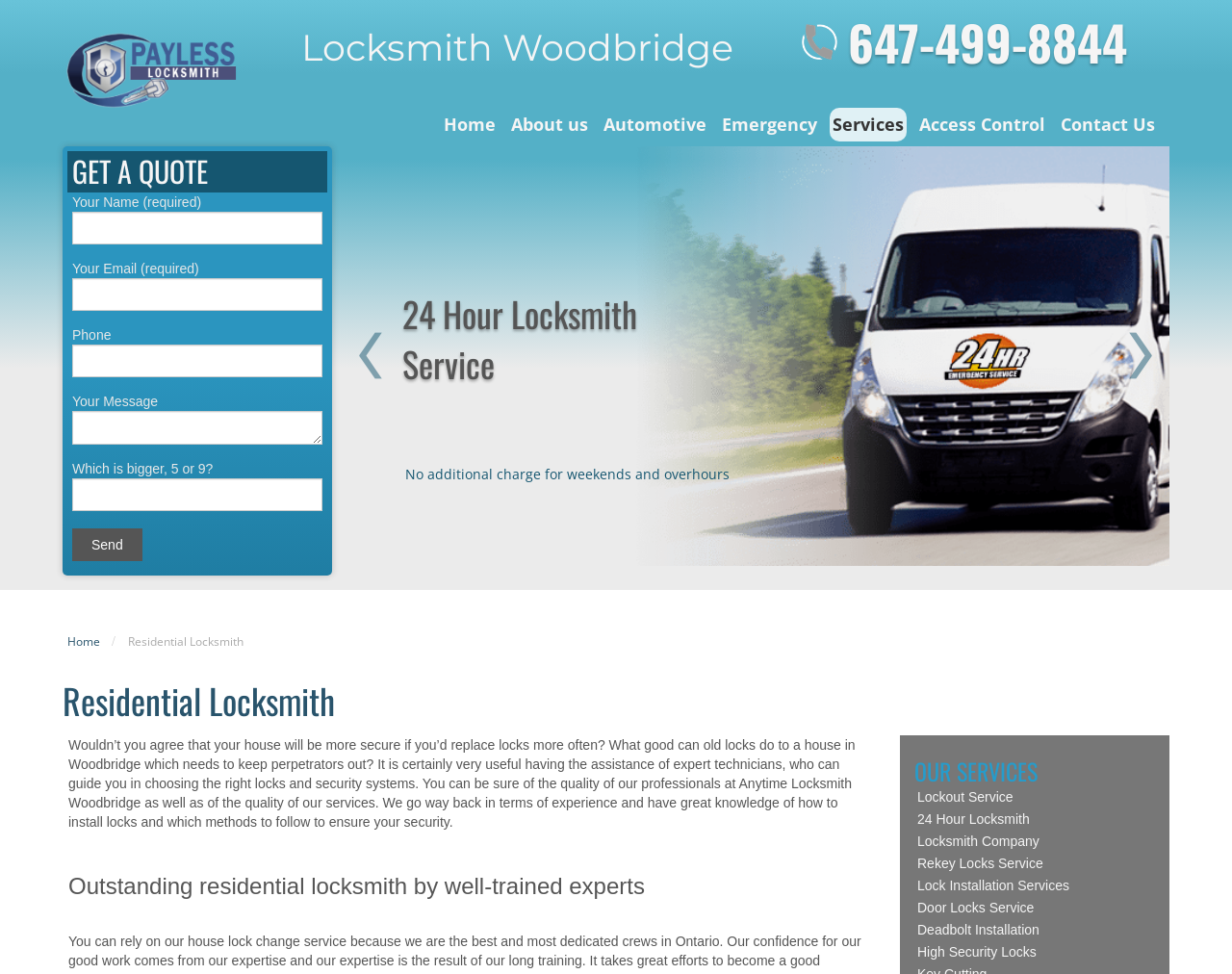Give a one-word or one-phrase response to the question:
How many links are there in the navigation menu?

8